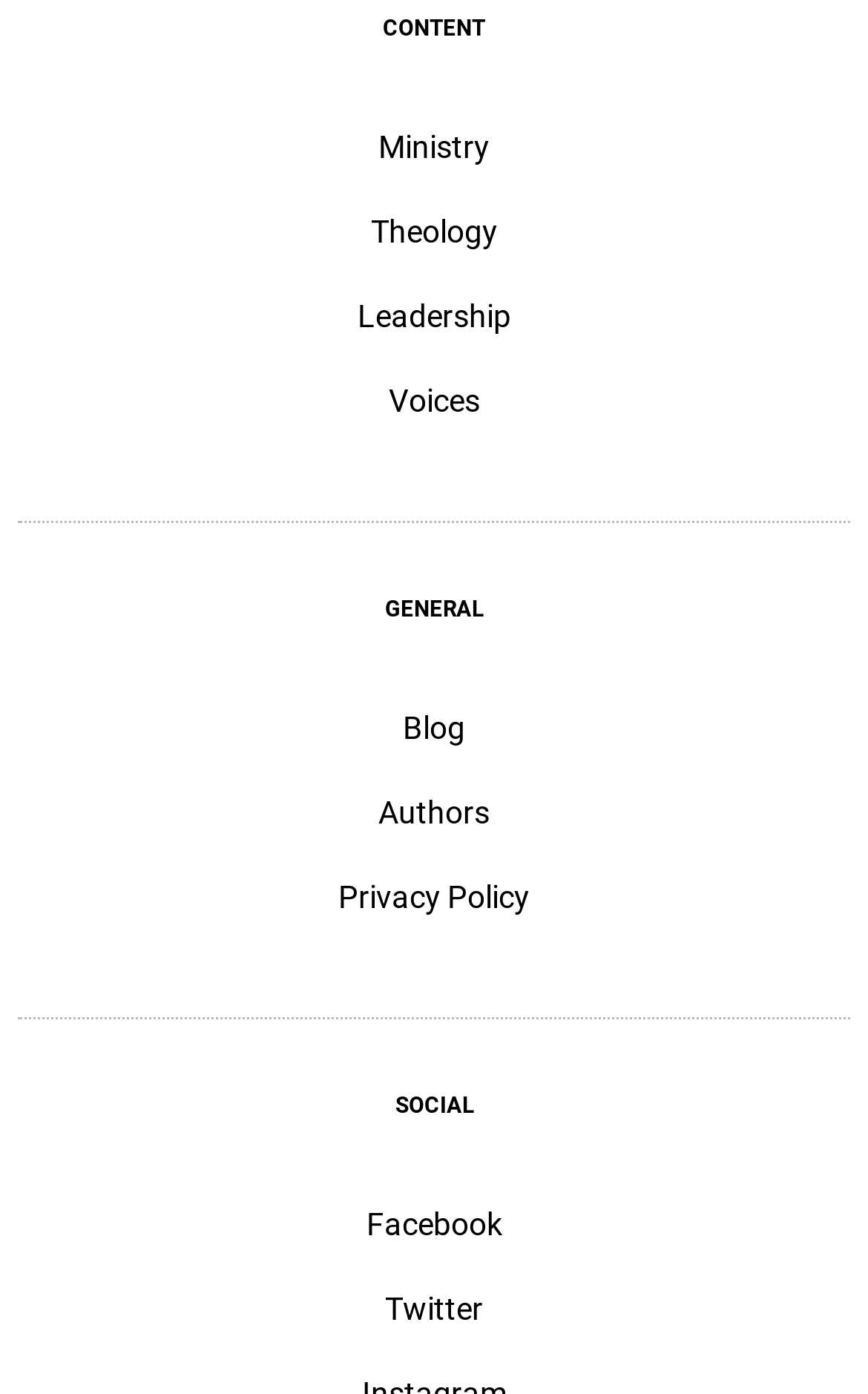Please give a succinct answer to the question in one word or phrase:
What are the main categories on this webpage?

Ministry, Theology, Leadership, Voices, Blog